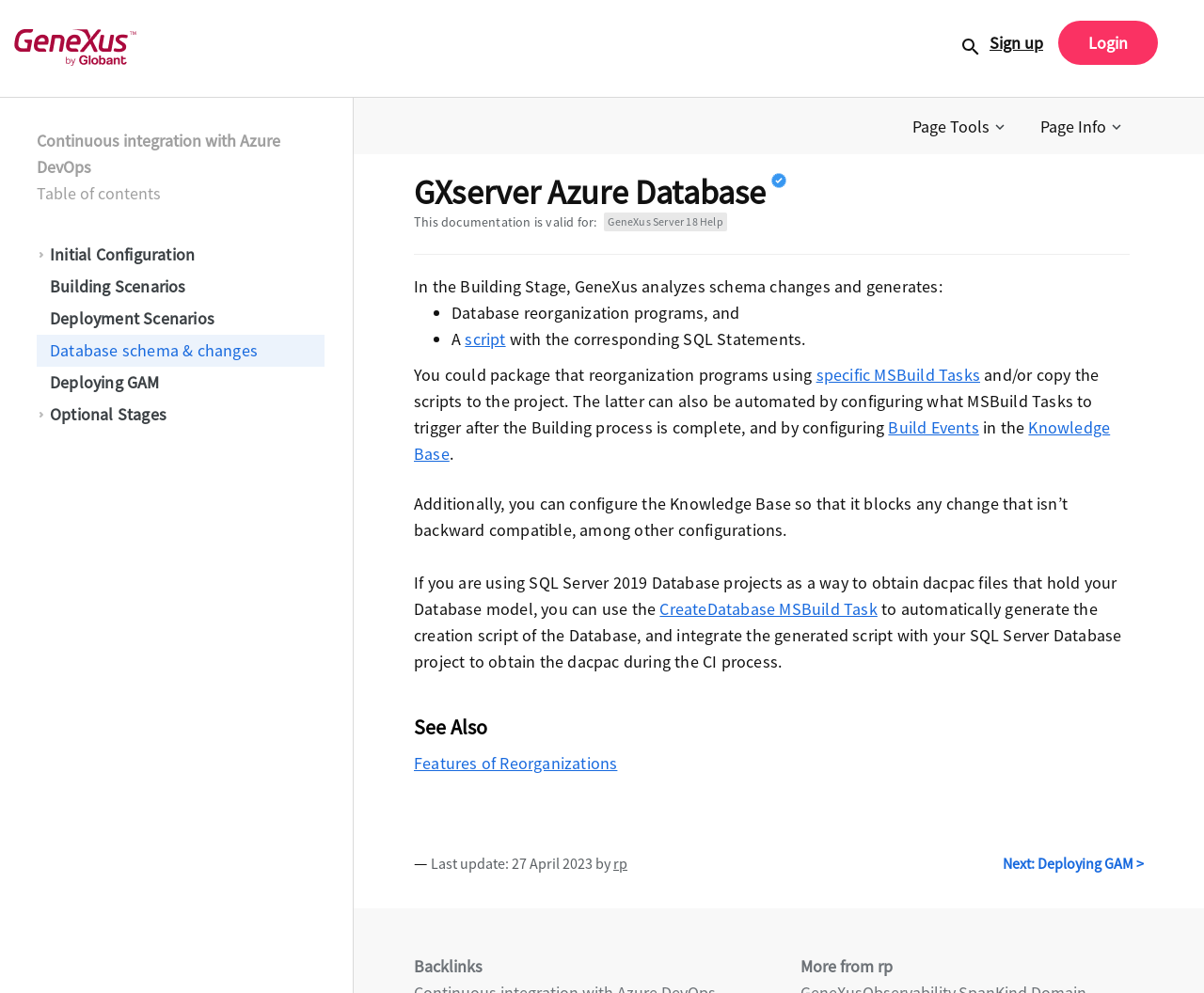What is the 'Page Tools' button for?
Using the image, give a concise answer in the form of a single word or short phrase.

Page Tools